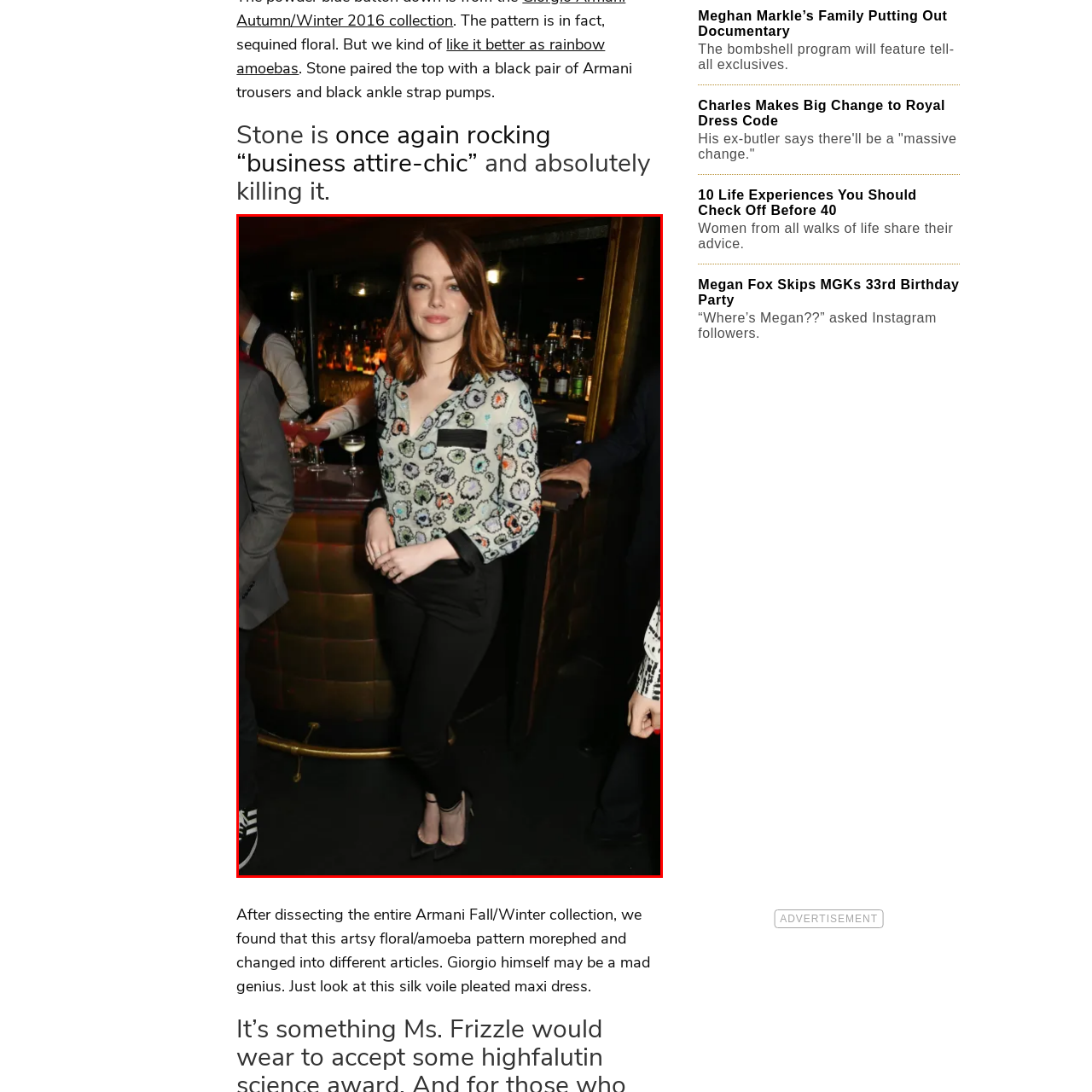What is in the background of the image?
Direct your attention to the image inside the red bounding box and provide a detailed explanation in your answer.

The background of the image features a sophisticated bar, adorned with a sparkling array of bottles, which hints at an upscale atmosphere, perfect for mingling and enjoying cocktails.